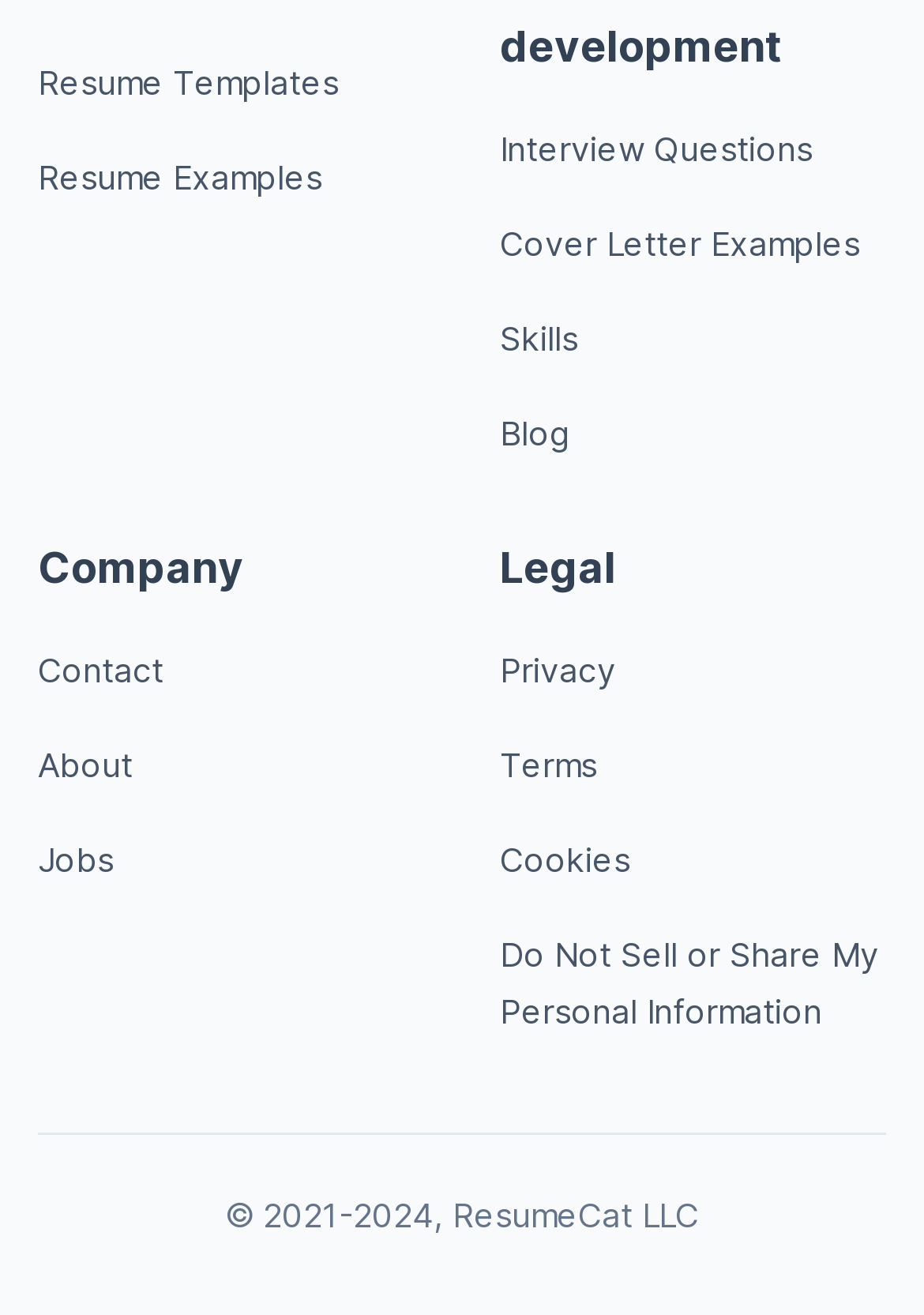Kindly determine the bounding box coordinates for the clickable area to achieve the given instruction: "Contact the company".

[0.041, 0.494, 0.177, 0.525]